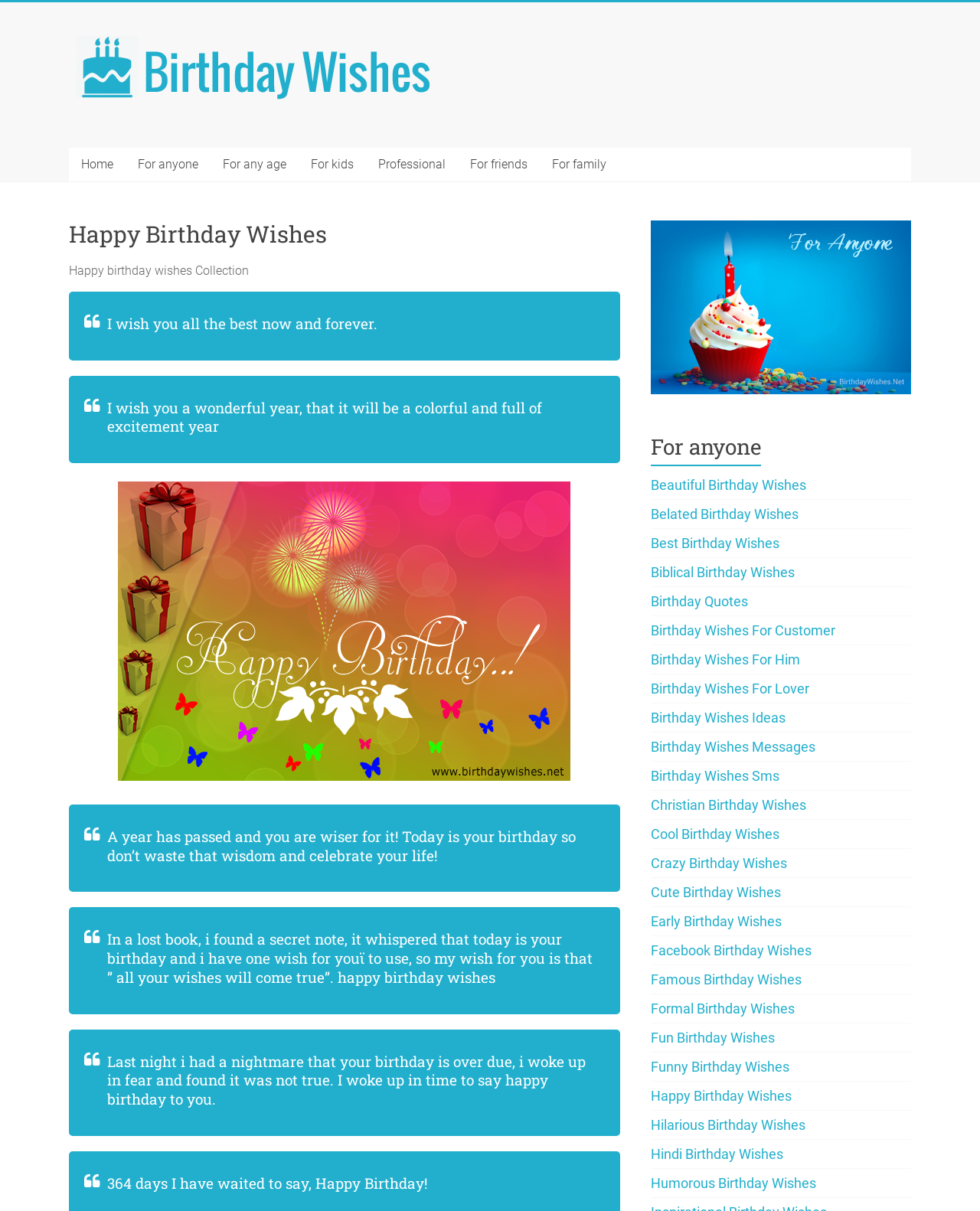Can I find birthday quotes on this webpage?
Refer to the image and offer an in-depth and detailed answer to the question.

The webpage has a link titled 'Birthday Quotes', which suggests that users can find quotes related to birthdays on this webpage. This link is likely to lead to a section or page with a collection of birthday quotes.